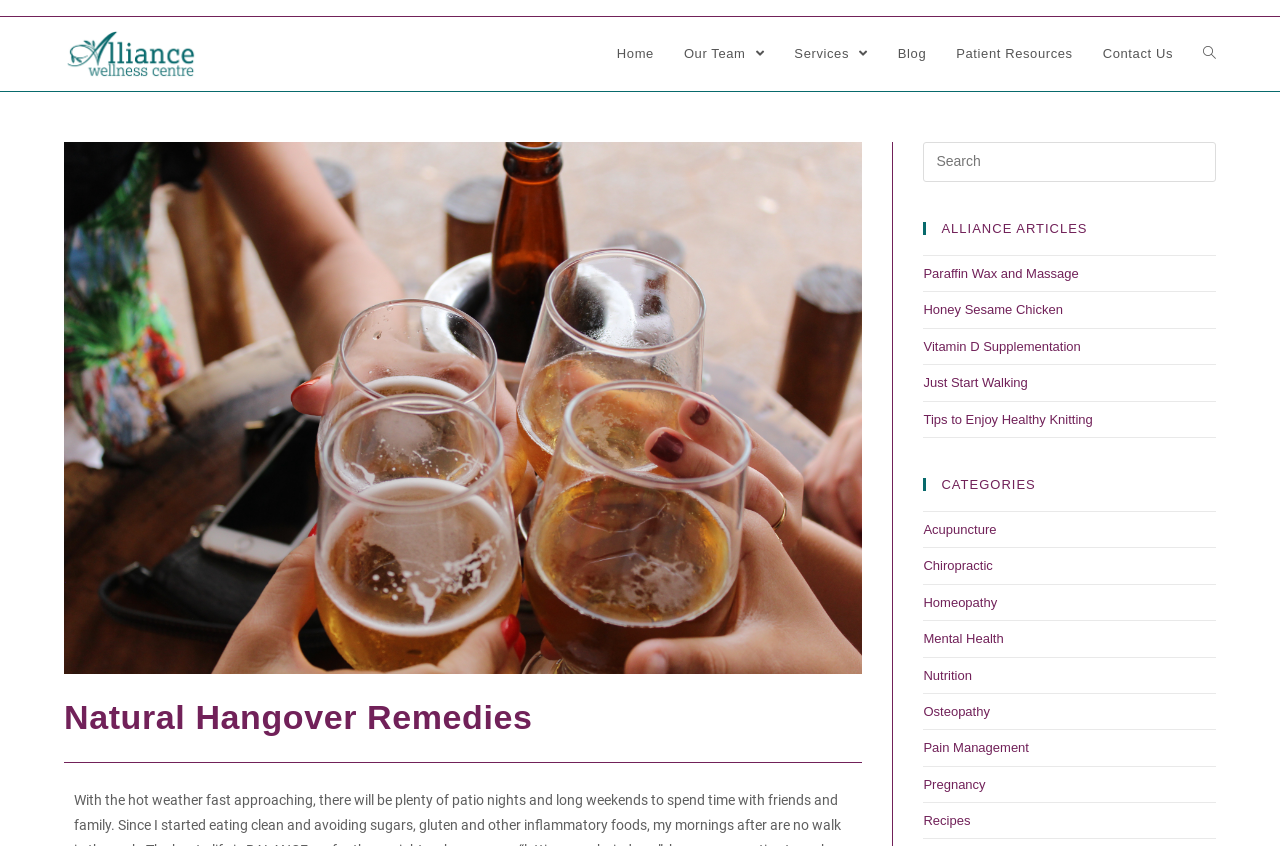Answer the question below using just one word or a short phrase: 
What is the purpose of the textbox?

Search